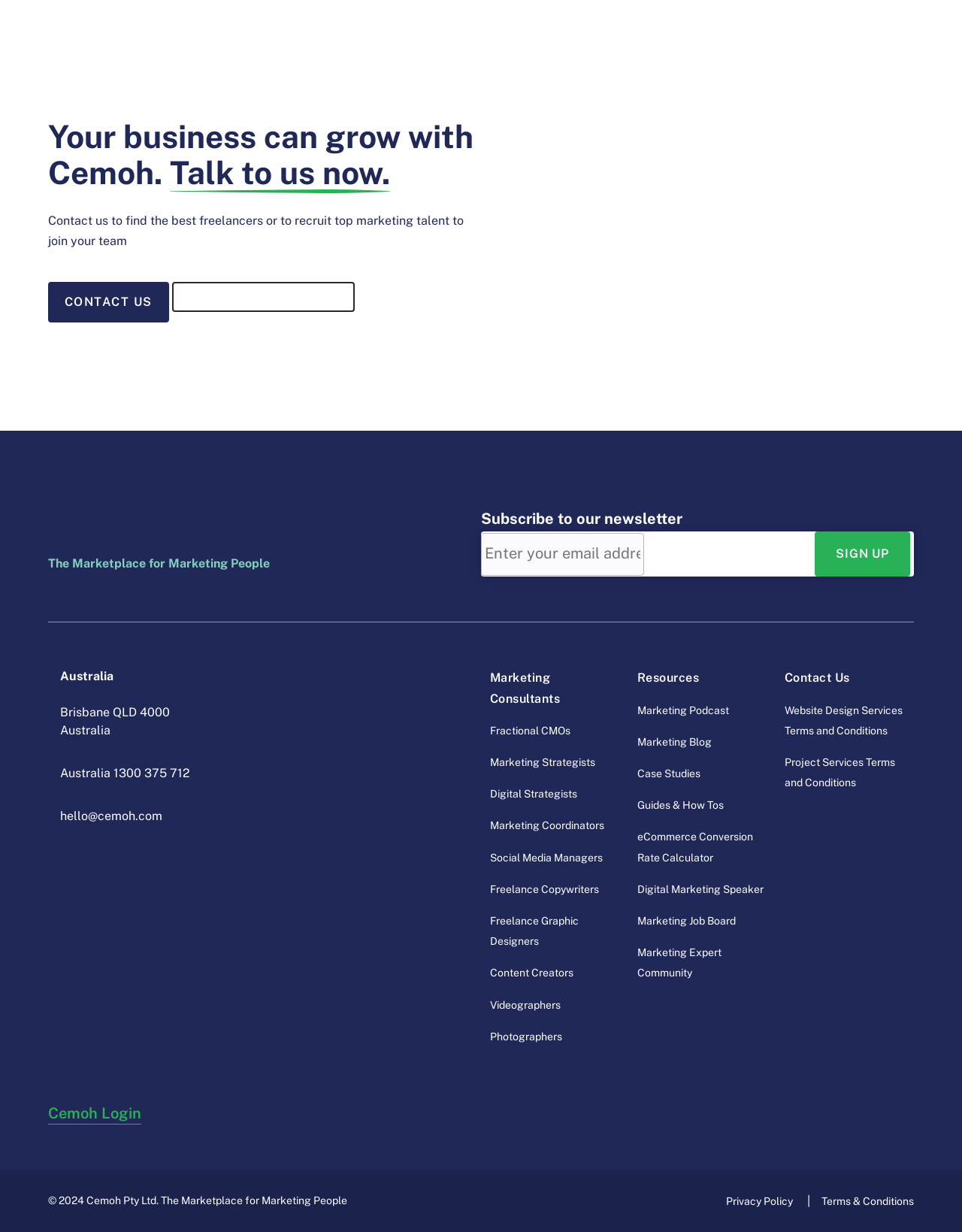Based on the element description Resources, identify the bounding box coordinates for the UI element. The coordinates should be in the format (top-left x, top-left y, bottom-right x, bottom-right y) and within the 0 to 1 range.

[0.662, 0.545, 0.727, 0.556]